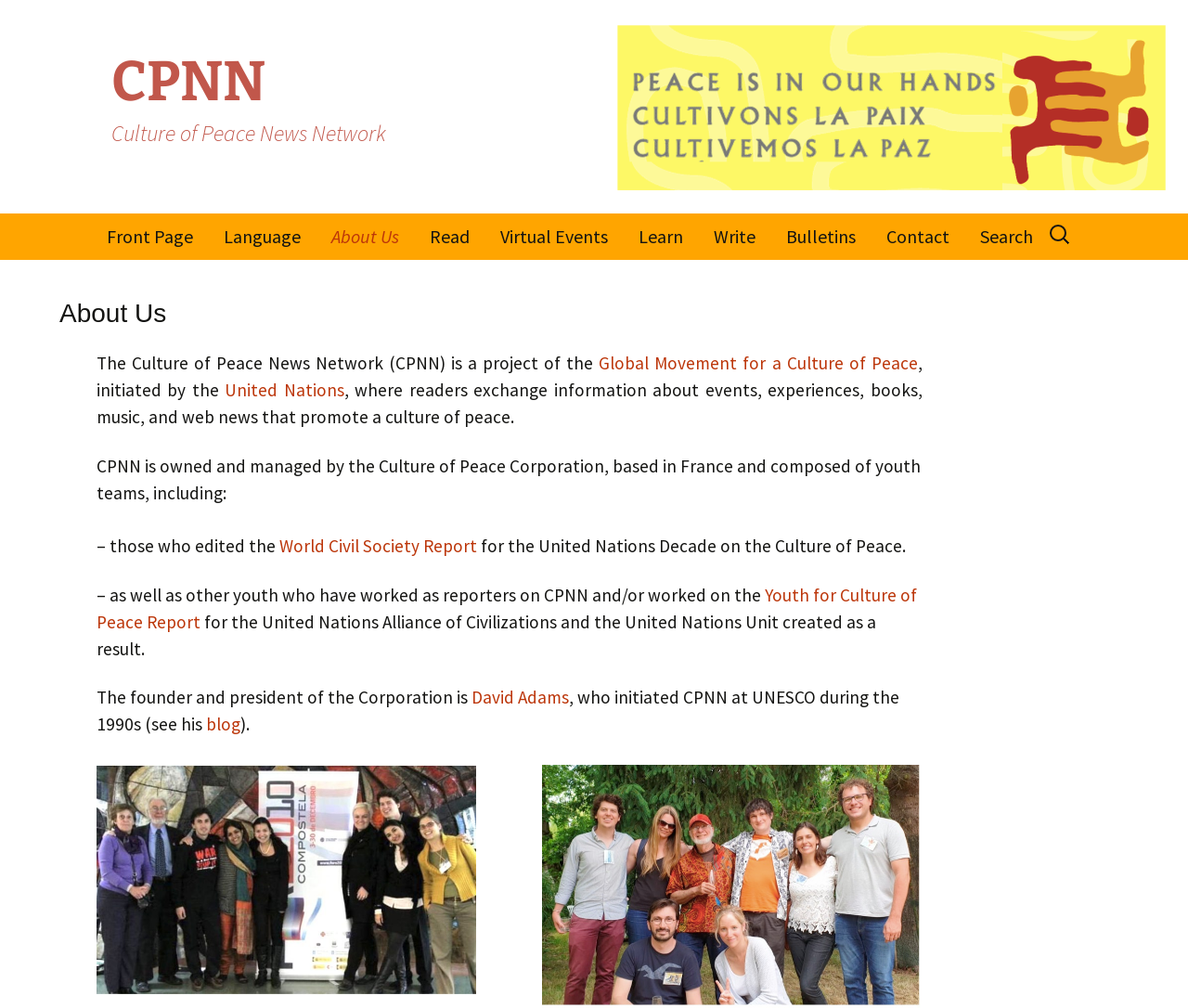Please locate the bounding box coordinates of the element that needs to be clicked to achieve the following instruction: "Read about the 'Global Movement for a Culture of Peace'". The coordinates should be four float numbers between 0 and 1, i.e., [left, top, right, bottom].

[0.504, 0.349, 0.772, 0.371]